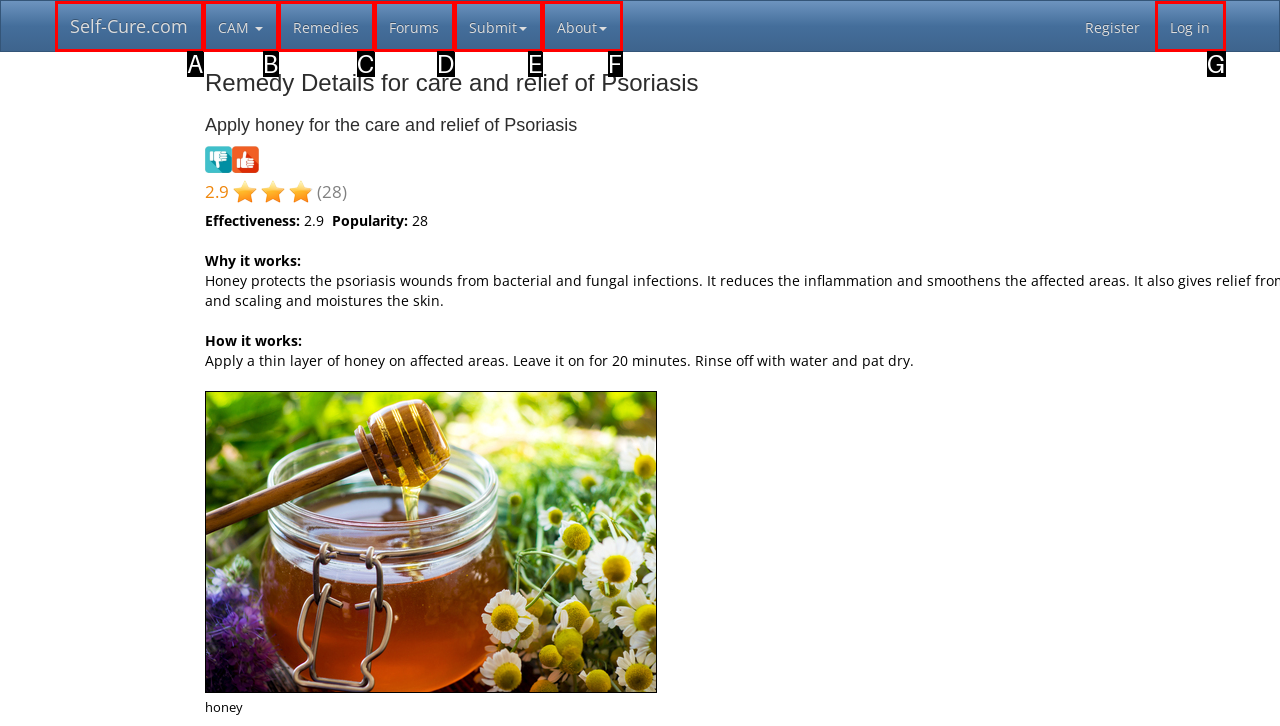Using the description: Log in, find the best-matching HTML element. Indicate your answer with the letter of the chosen option.

G